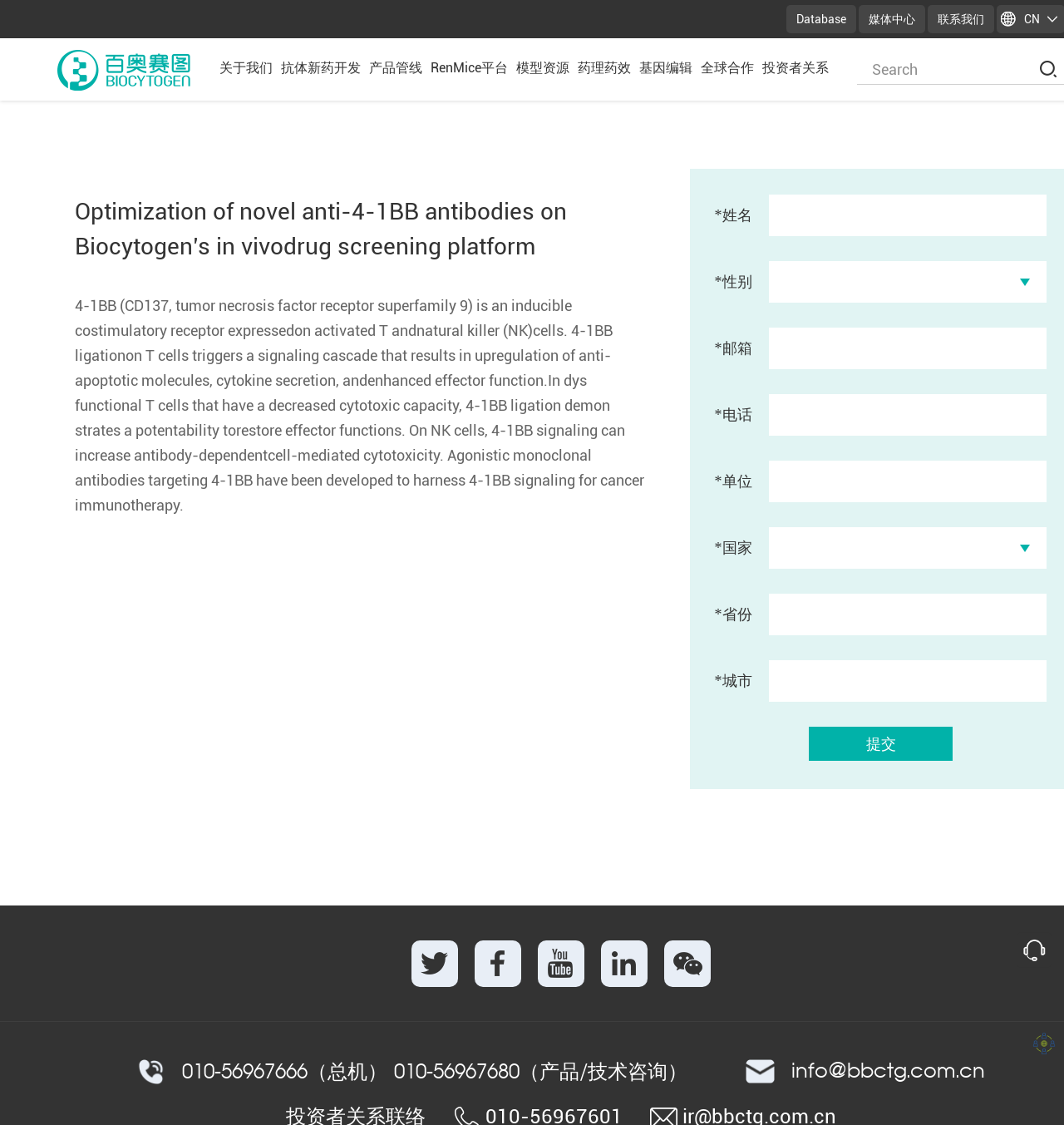What is the topic of the article on the webpage? Using the information from the screenshot, answer with a single word or phrase.

4-1BB antibodies